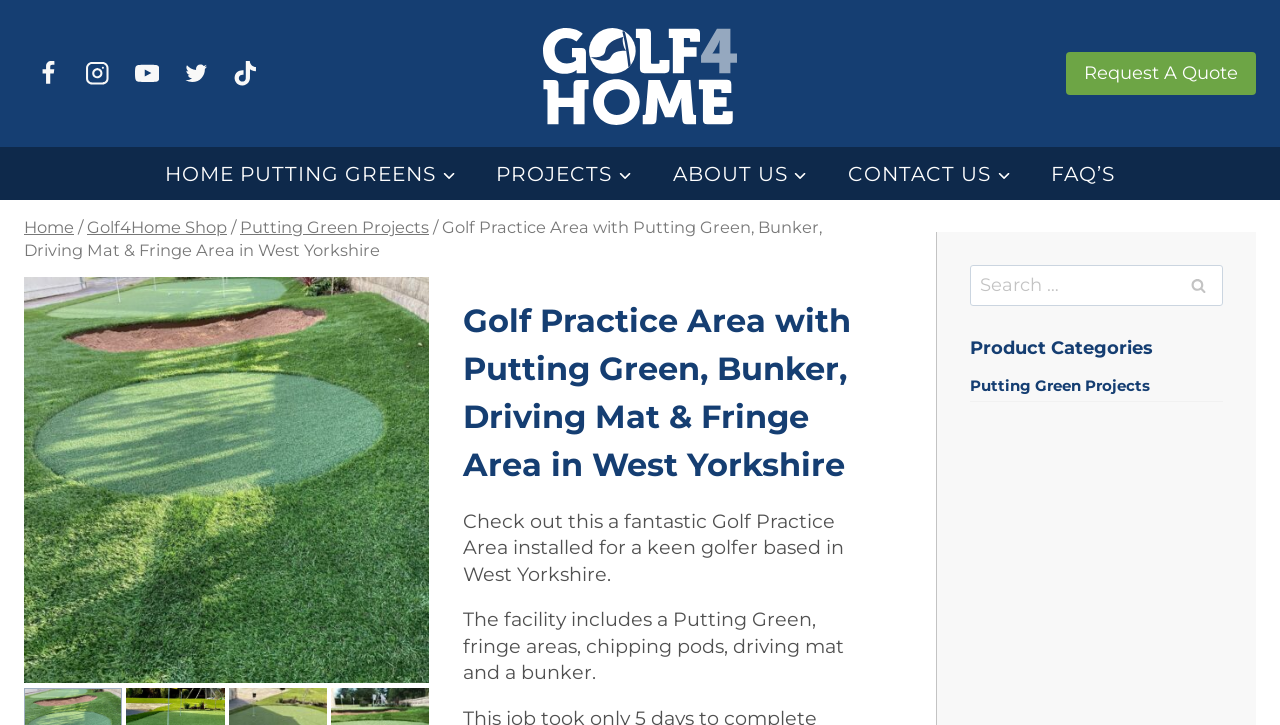Please identify the coordinates of the bounding box for the clickable region that will accomplish this instruction: "View Home Putting Greens".

[0.113, 0.203, 0.372, 0.276]